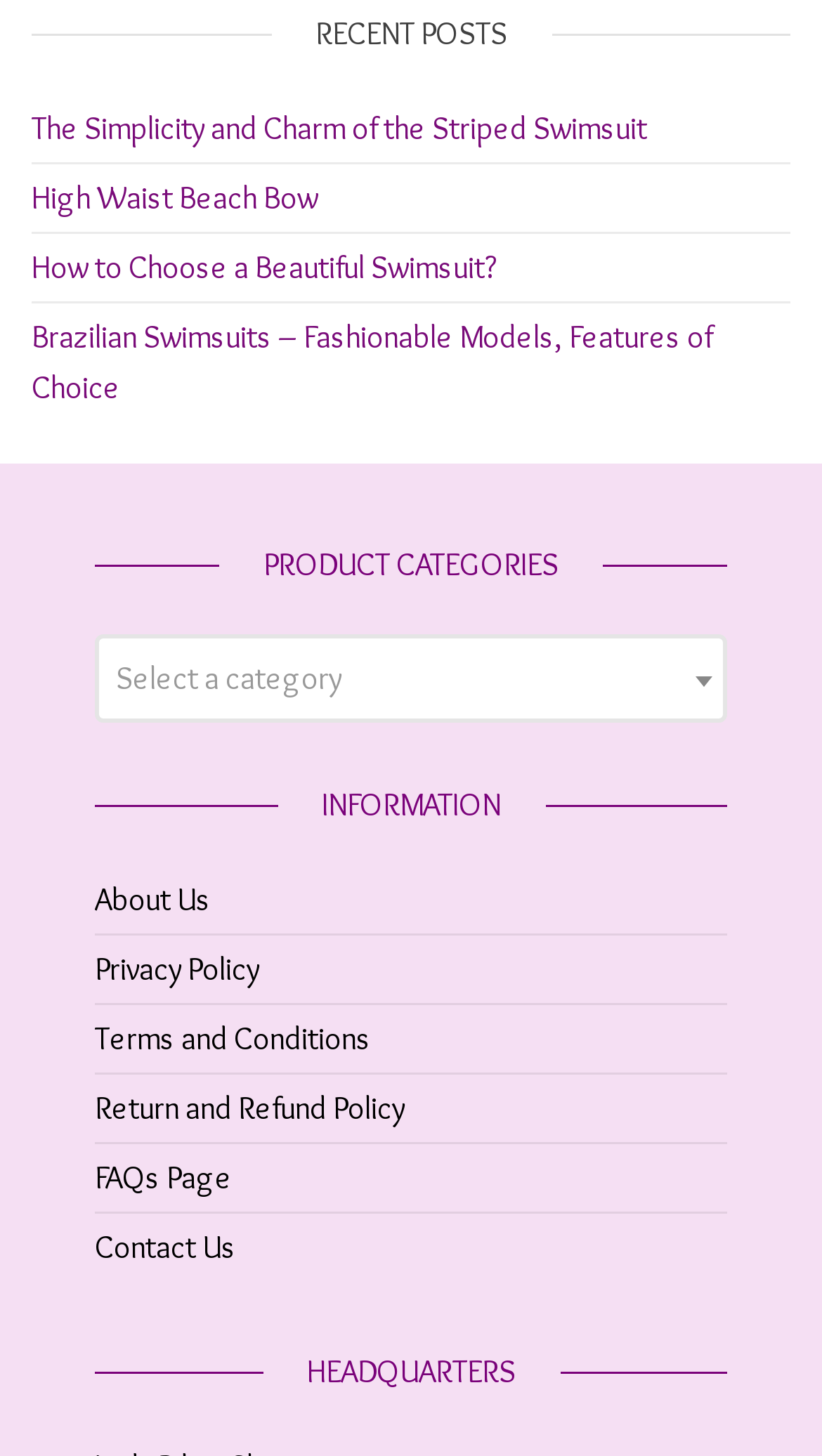What is the last link under INFORMATION?
From the image, respond using a single word or phrase.

Contact Us